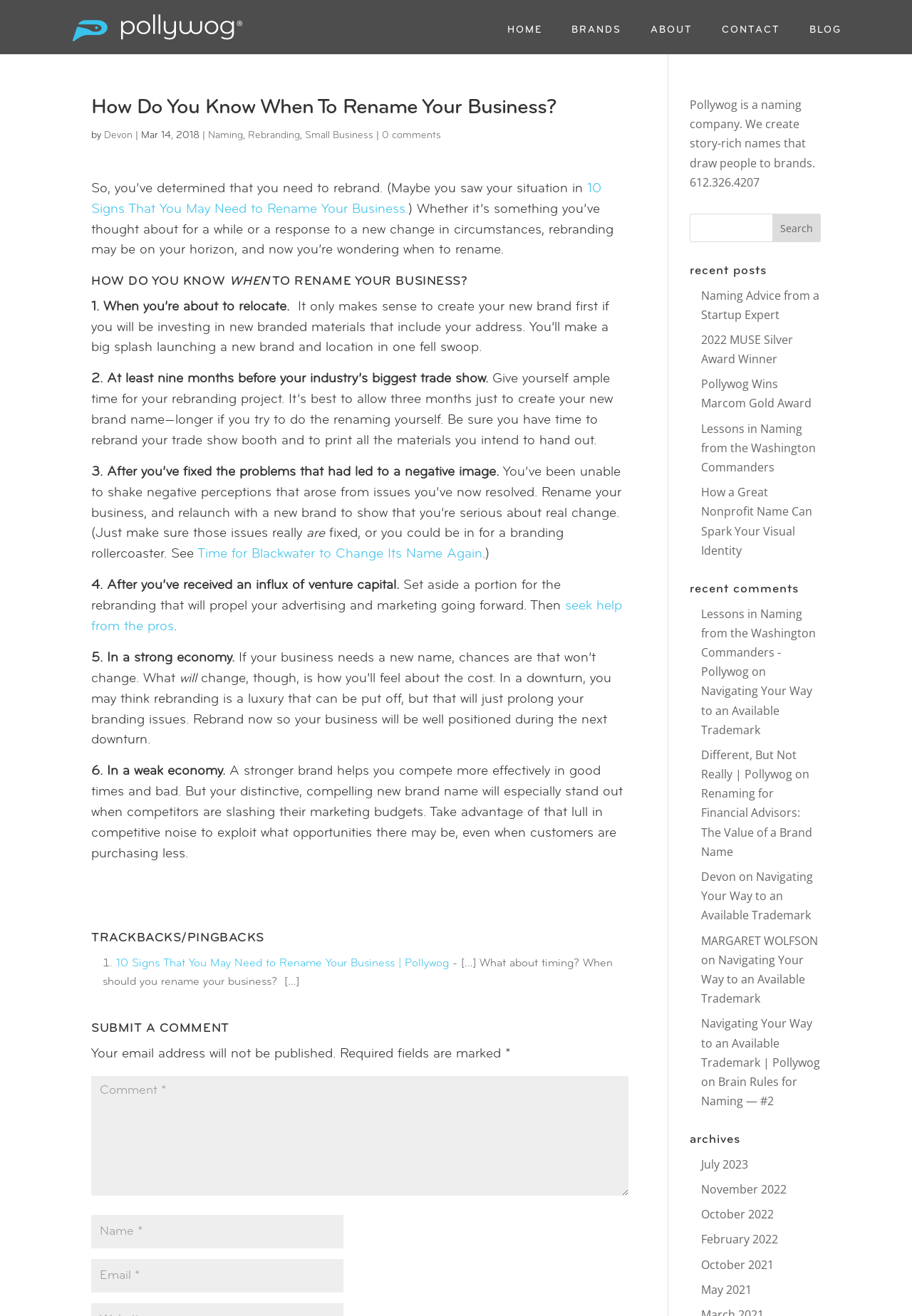Find the bounding box coordinates of the element I should click to carry out the following instruction: "Search for something".

[0.756, 0.162, 0.9, 0.184]